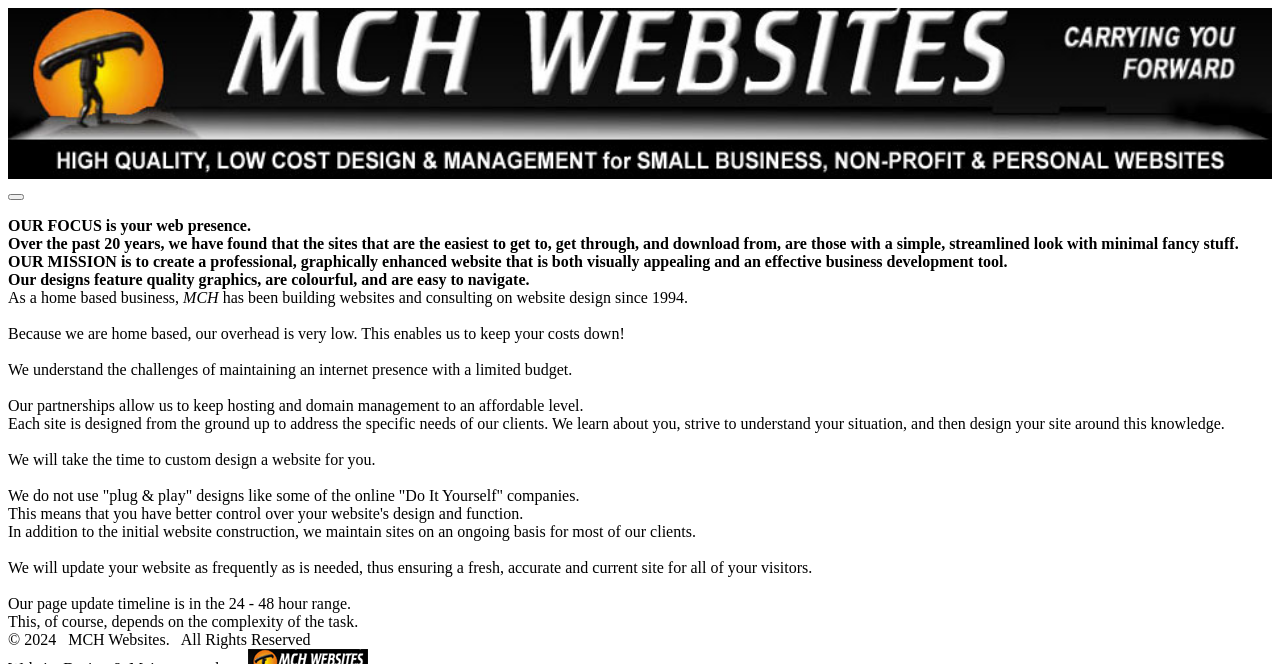Answer the question with a single word or phrase: 
How long does it take to update a website?

24-48 hours